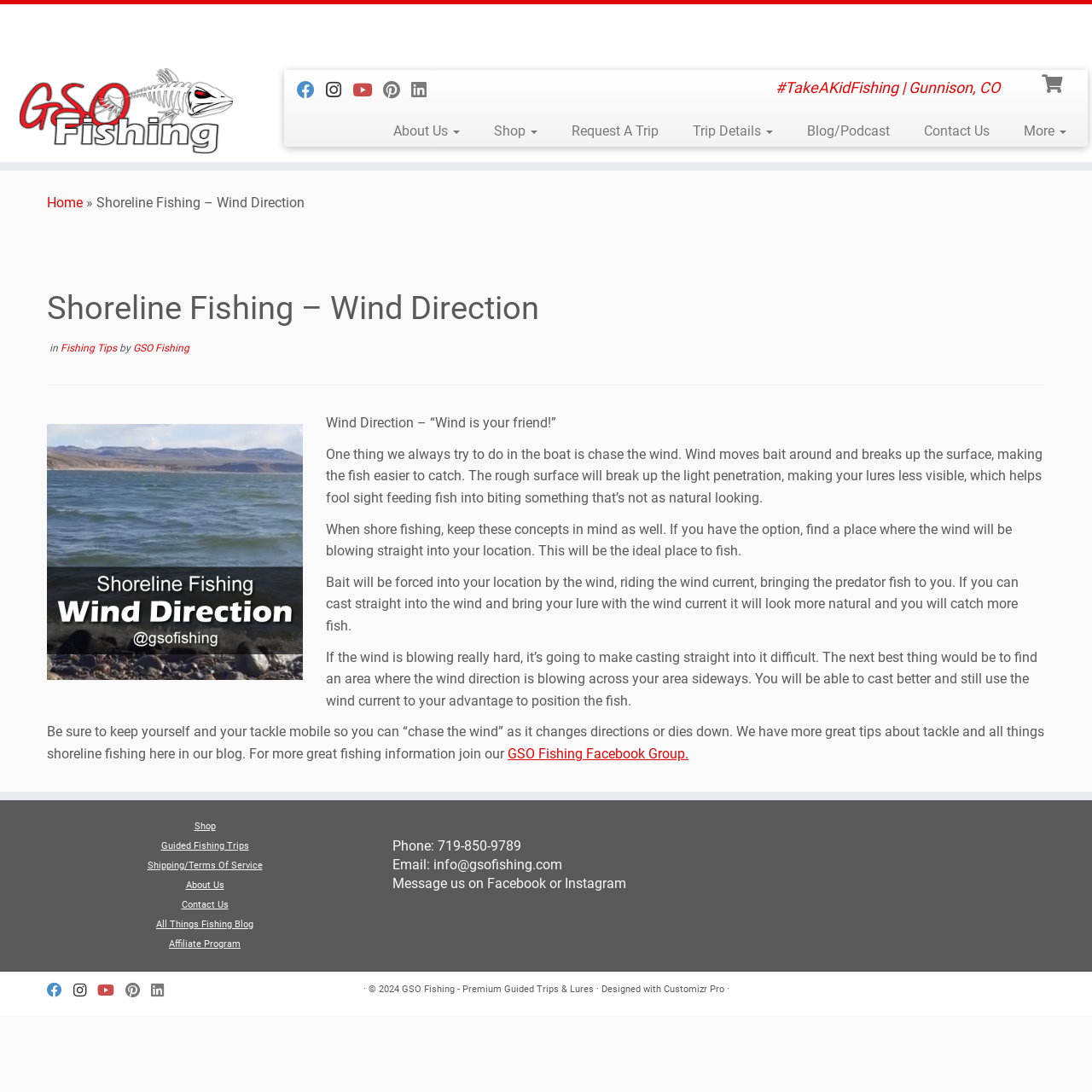Please find the bounding box coordinates of the element's region to be clicked to carry out this instruction: "Follow GSO Fishing on Facebook".

[0.272, 0.073, 0.299, 0.092]